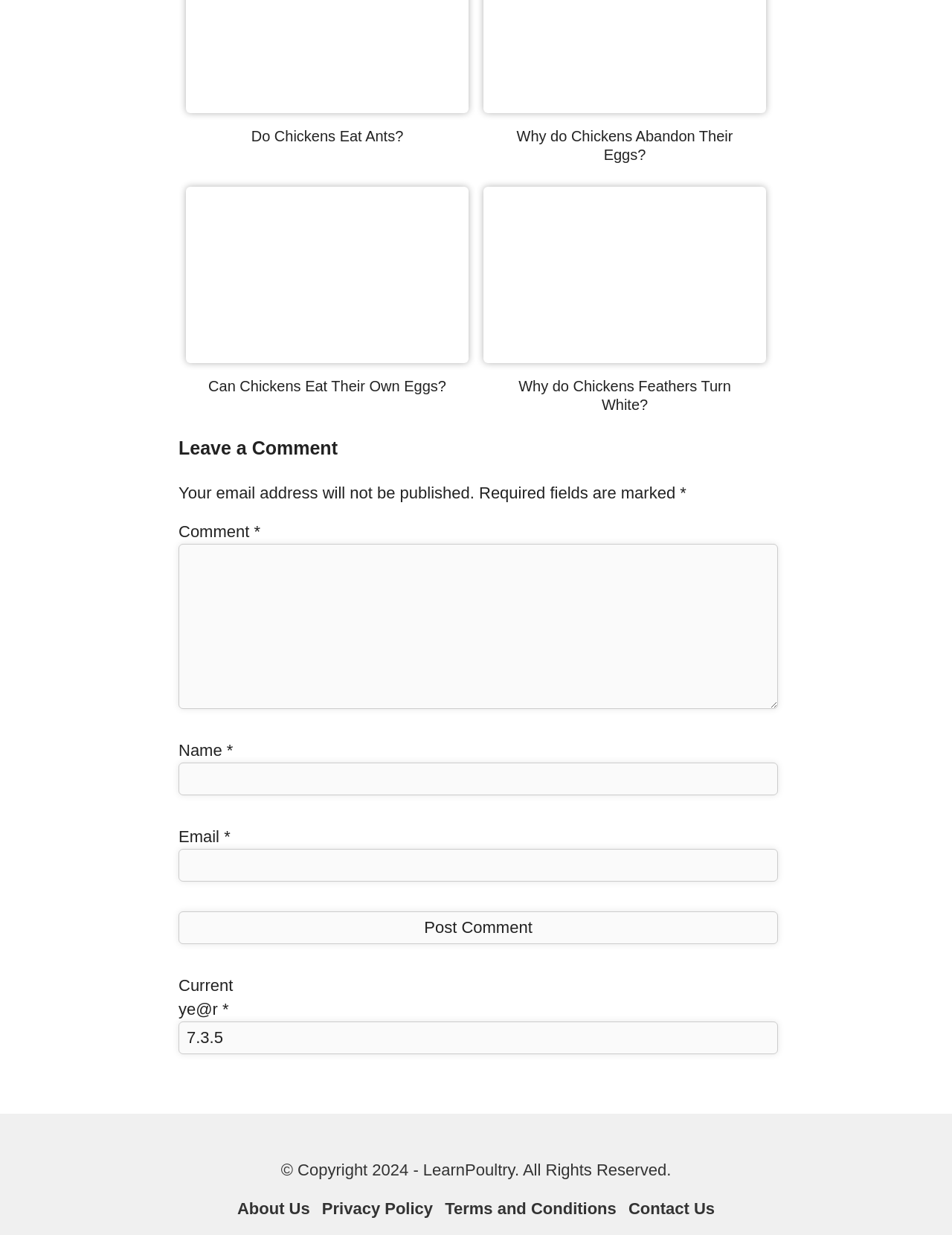Please answer the following question using a single word or phrase: How many links are in the footer section?

4